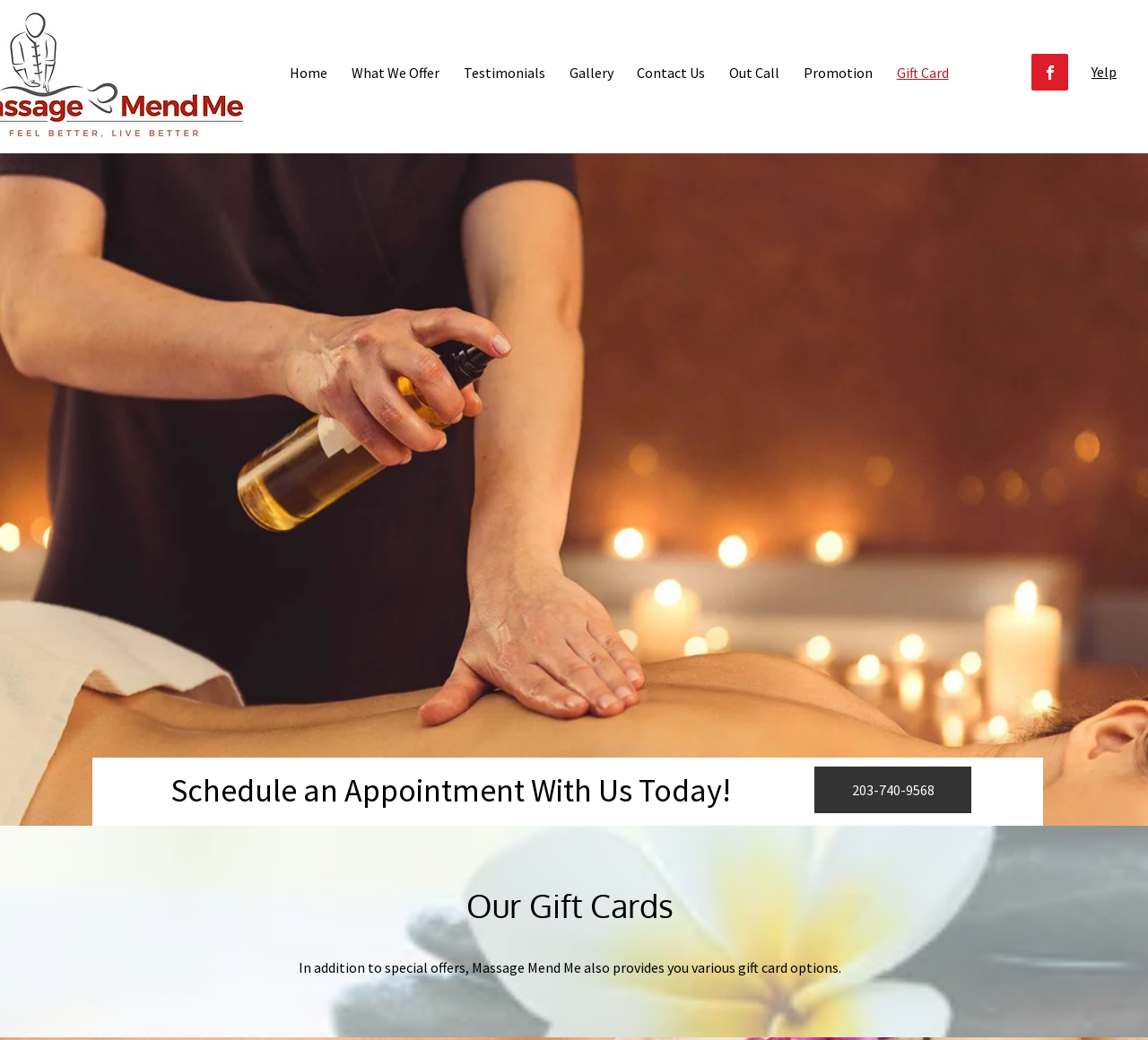Given the following UI element description: "Yelp", find the bounding box coordinates in the webpage screenshot.

[0.951, 0.06, 0.973, 0.078]